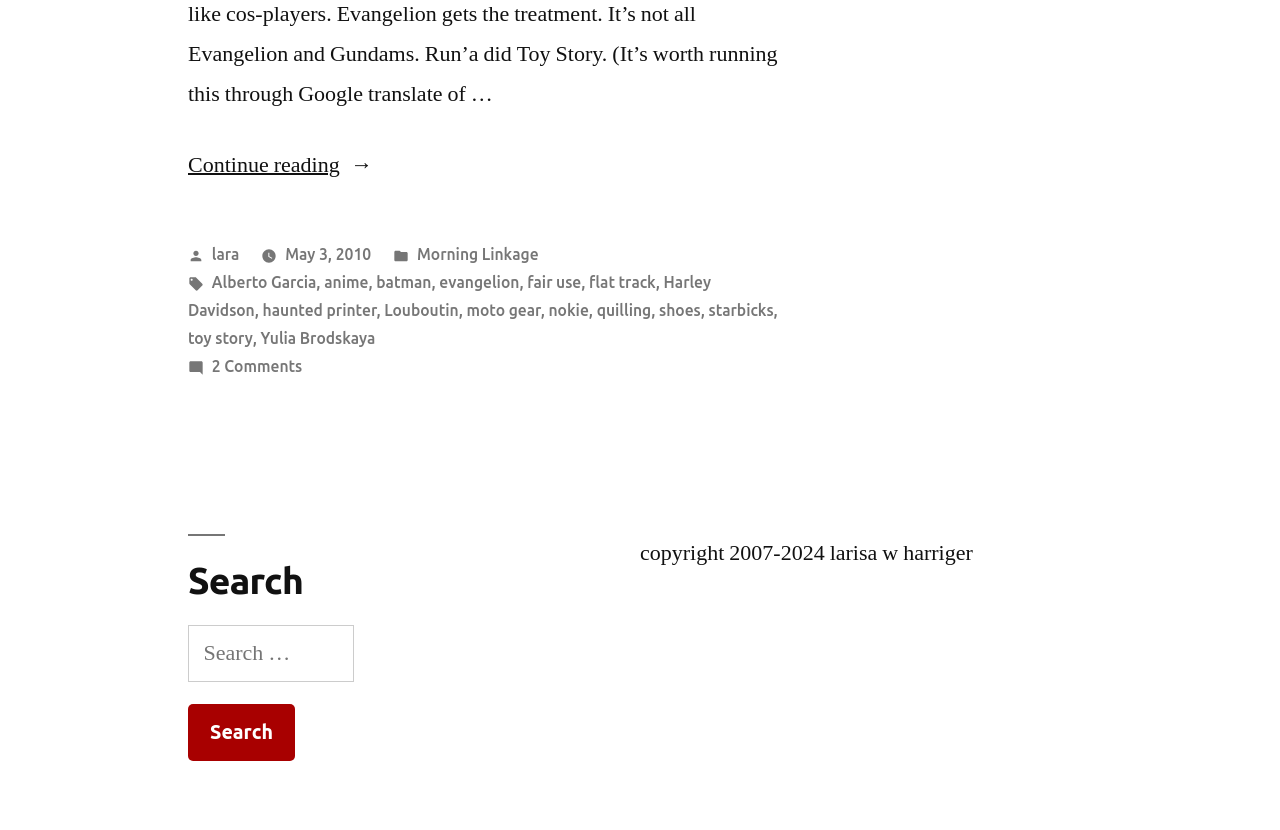Locate the bounding box coordinates of the element to click to perform the following action: 'Click on the 'lara' link'. The coordinates should be given as four float values between 0 and 1, in the form of [left, top, right, bottom].

[0.165, 0.295, 0.187, 0.317]